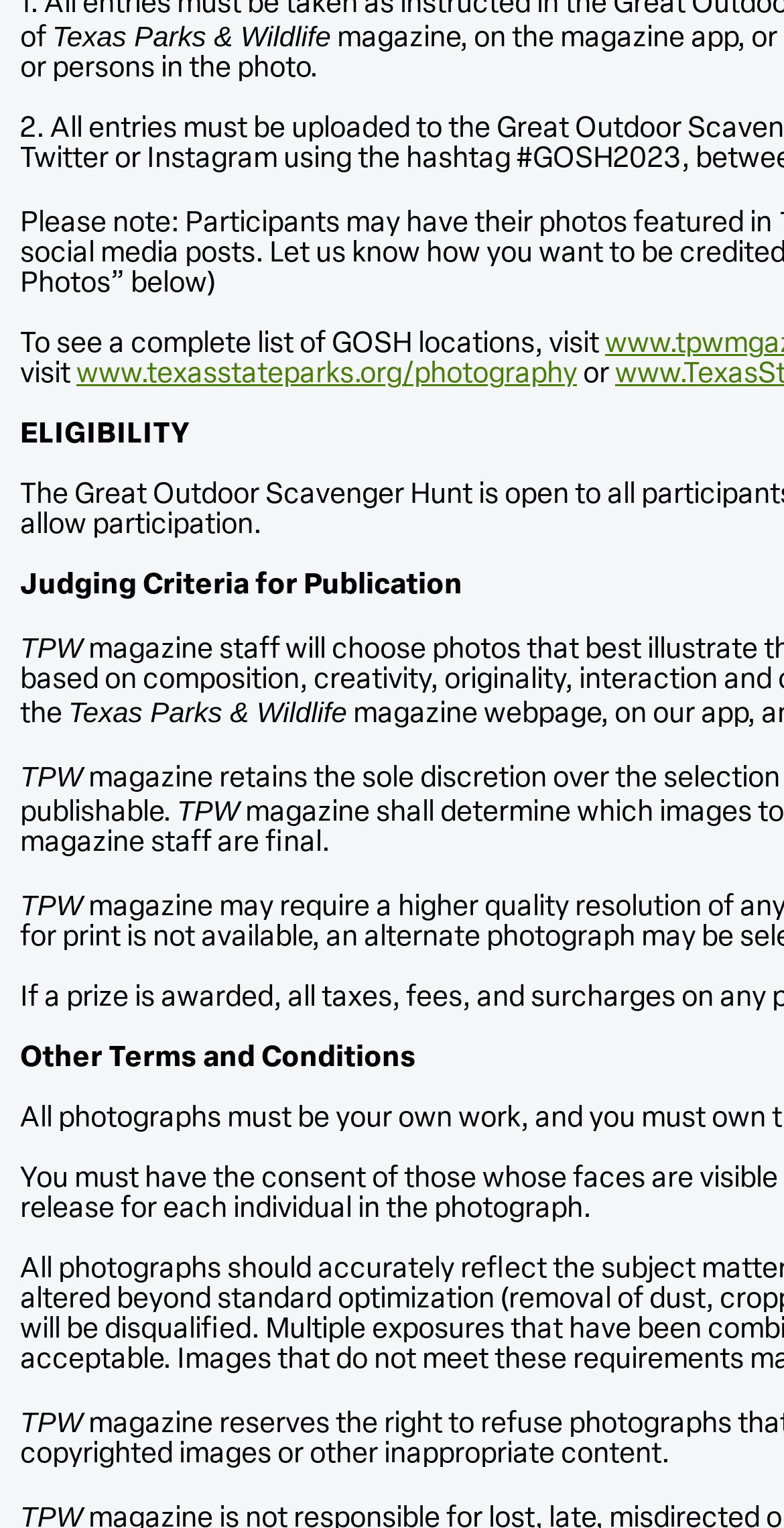Based on the element description Lifestyle, identify the bounding box of the UI element in the given webpage screenshot. The coordinates should be in the format (top-left x, top-left y, bottom-right x, bottom-right y) and must be between 0 and 1.

None